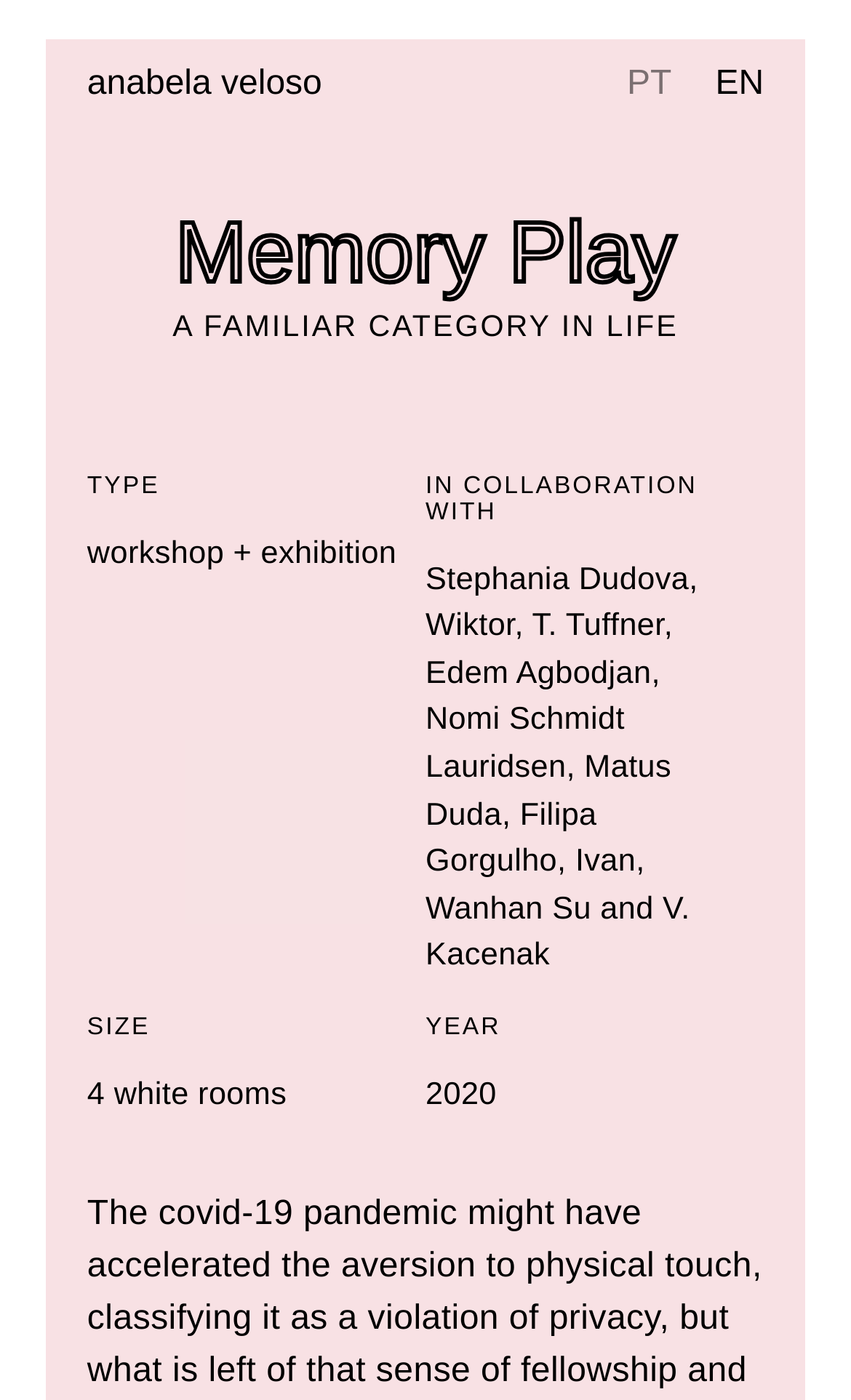Please determine the heading text of this webpage.

Memory Play
A FAMILIAR CATEGORY IN LIFE